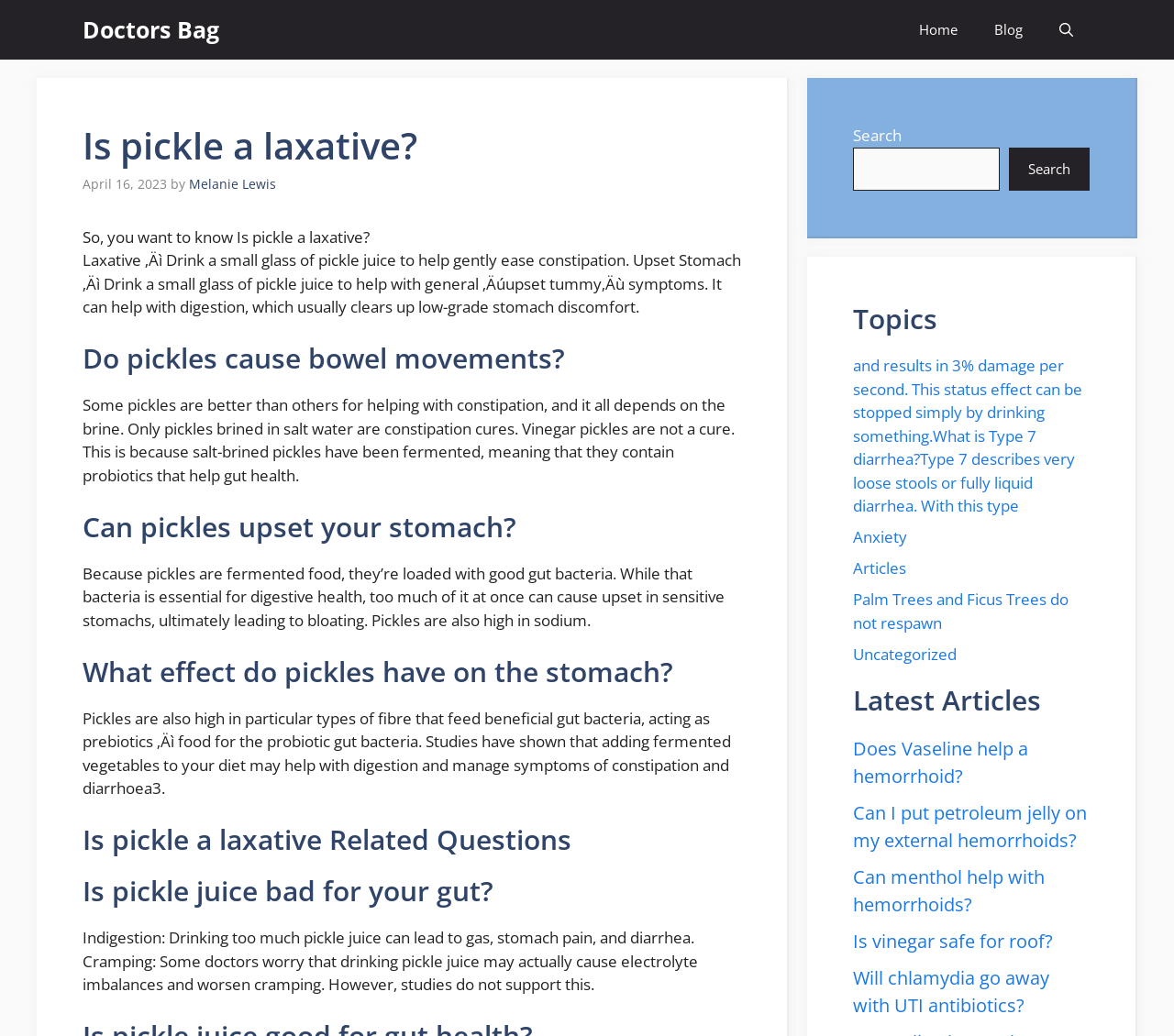Determine the bounding box of the UI component based on this description: "Doctors Bag". The bounding box coordinates should be four float values between 0 and 1, i.e., [left, top, right, bottom].

[0.07, 0.0, 0.187, 0.058]